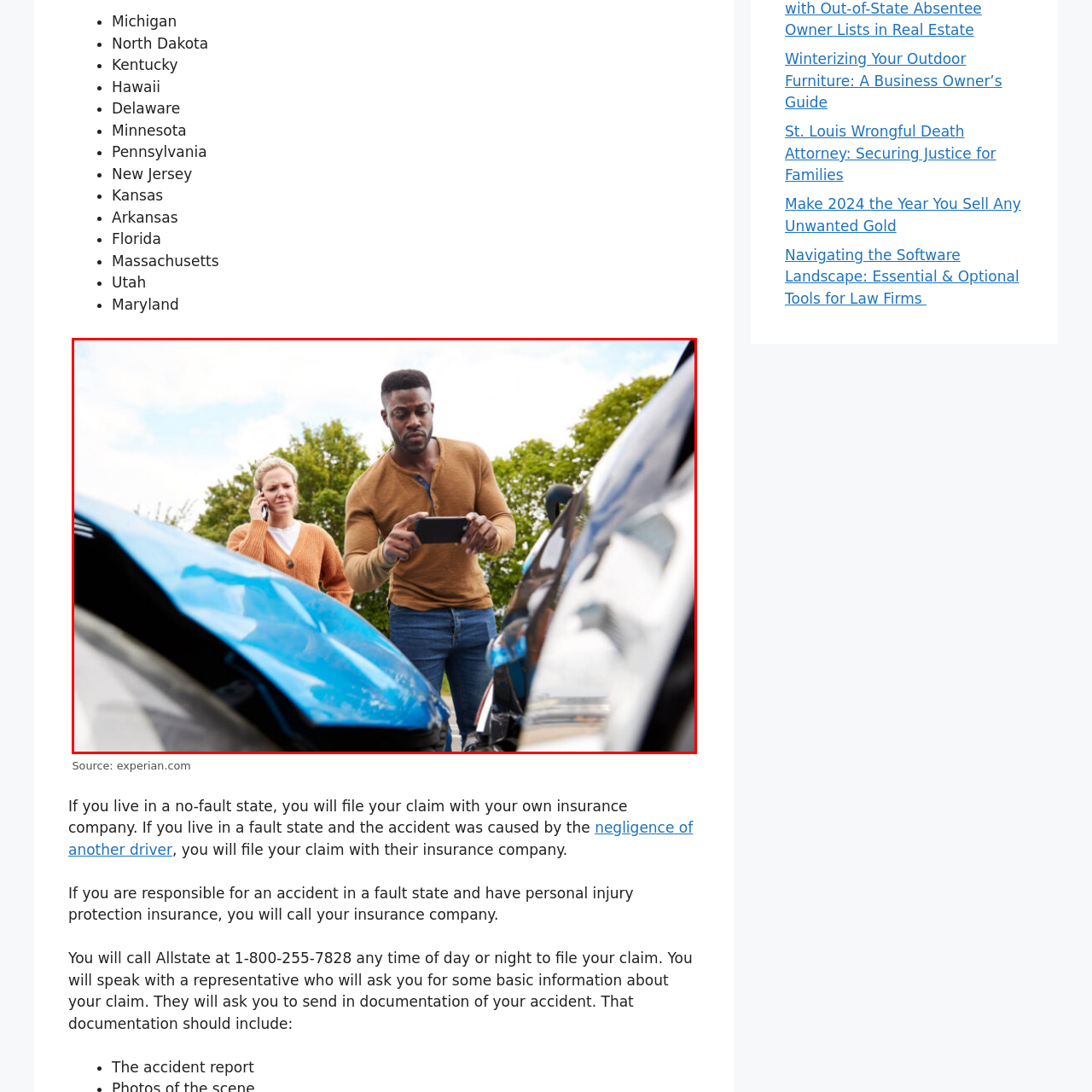What is the weather like?  
Pay attention to the image within the red frame and give a detailed answer based on your observations from the image.

The presence of trees in the background of the image suggests that the scene is set outdoors, and the fact that there are no clouds or other weather-related features visible implies that it is a clear day. This detail helps to establish the context of the scene and provides a sense of calmness, which contrasts with the stress and concern exhibited by the couple.